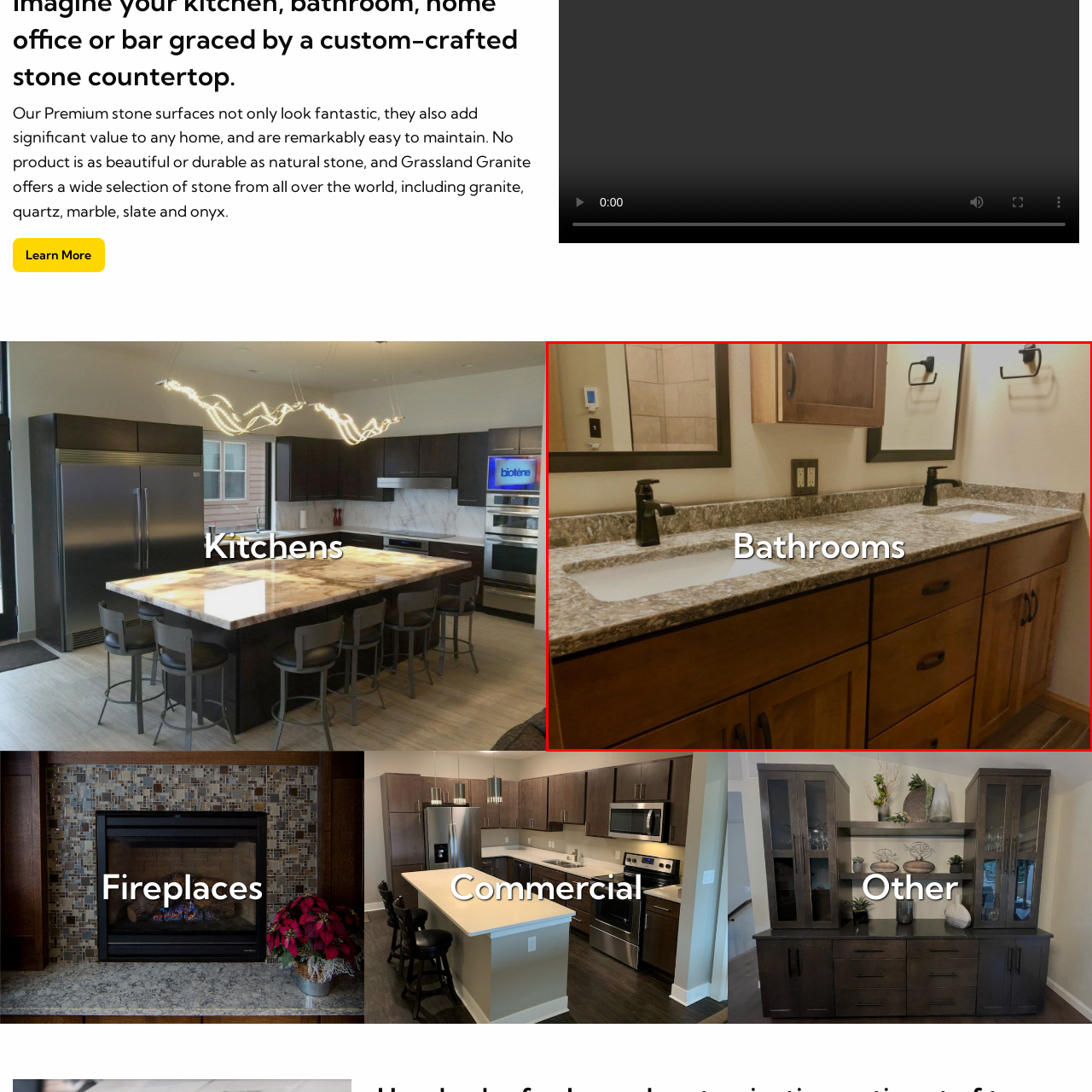What type of wood finish is used for the cabinetry?
Look at the image inside the red bounding box and craft a detailed answer using the visual details you can see.

The caption describes the cabinetry below the sinks as having a rich wood finish, which complements the overall design of the bathroom, suggesting that the type of wood finish used is rich wood.